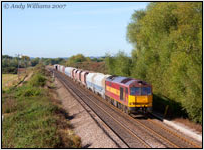What is the locomotive 60021 transporting?
Please provide a single word or phrase as your answer based on the image.

Mixed cargo wagons